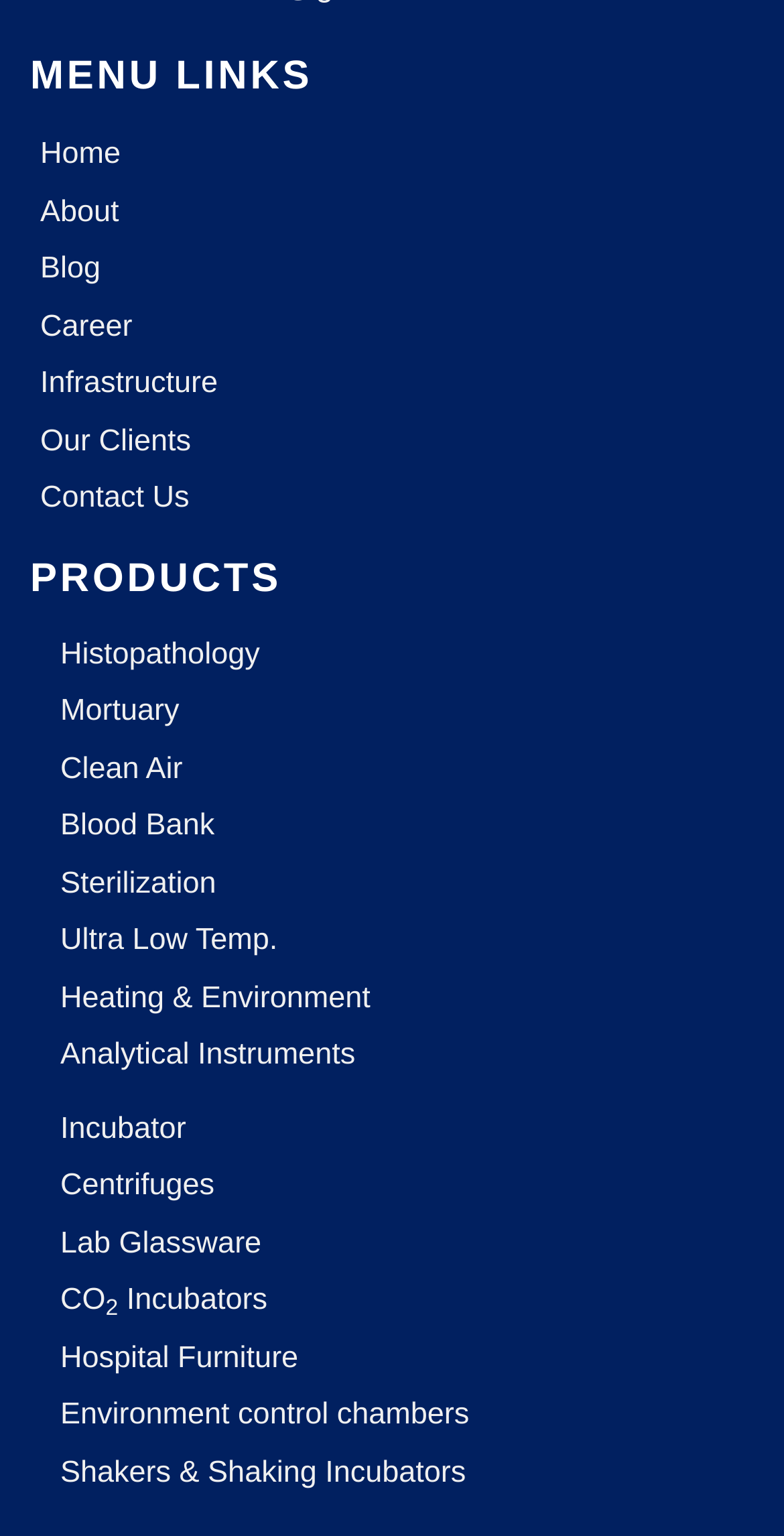Answer the question below in one word or phrase:
How many menu links are there?

8